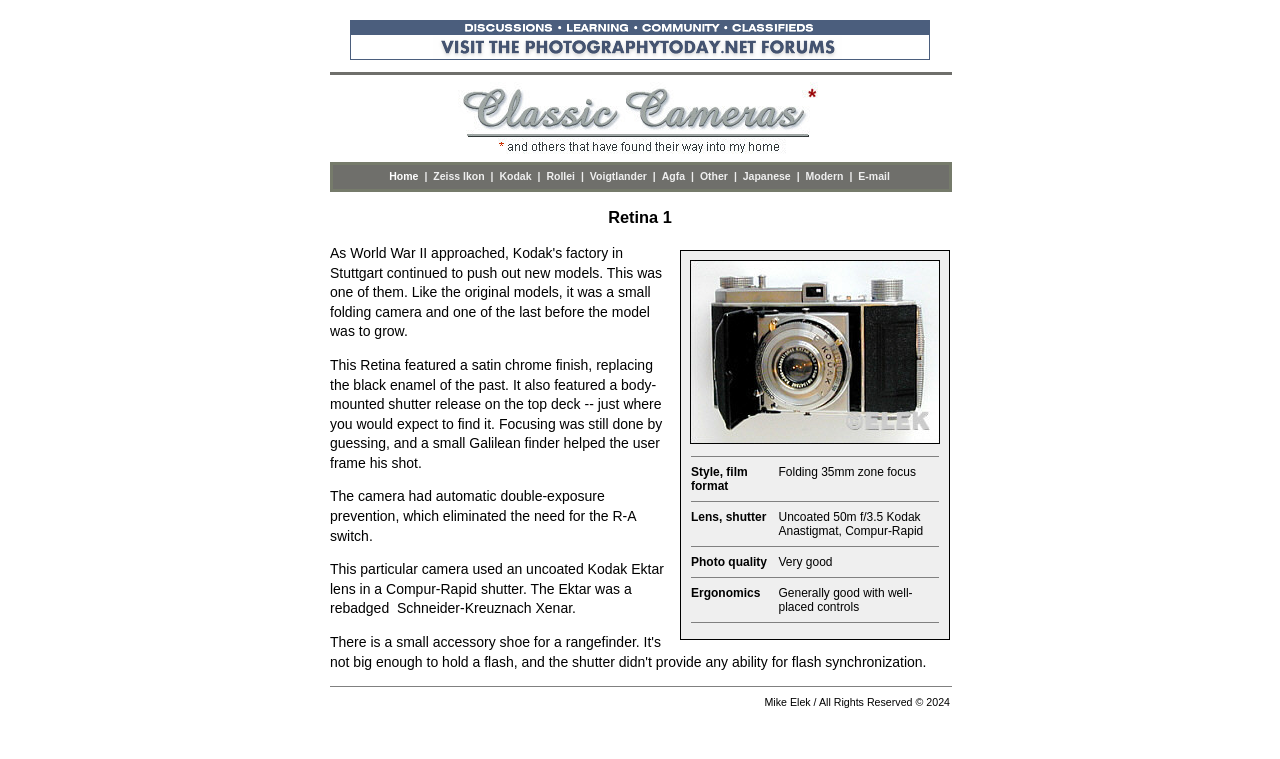Identify the bounding box coordinates for the UI element described by the following text: "Zeiss Ikon". Provide the coordinates as four float numbers between 0 and 1, in the format [left, top, right, bottom].

[0.338, 0.224, 0.379, 0.24]